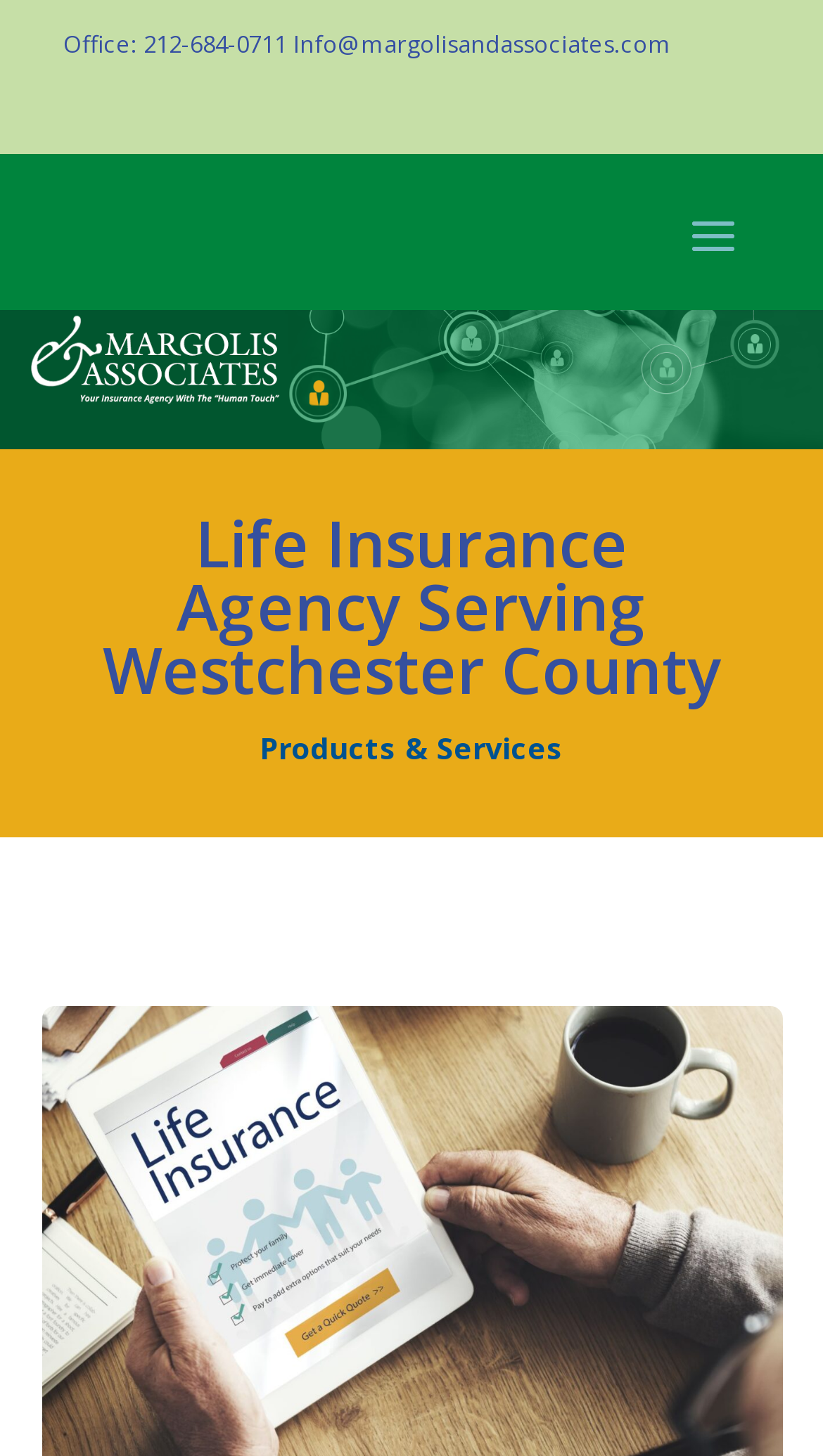Provide a thorough summary of the webpage.

The webpage is about Margolis & Associates, an insurance broker providing life insurance coverage in Westchester, NY. At the top, there is a header section with the company's name and logo, which spans the entire width of the page. Below the header, there is a section with the office contact information, including a phone number and an email address, positioned side by side. 

Further down, there is a prominent heading that reads "Life Insurance Agency Serving Westchester County", which is centered on the page. Below this heading, there is a section labeled "Products & Services", which is positioned slightly to the right of the center.